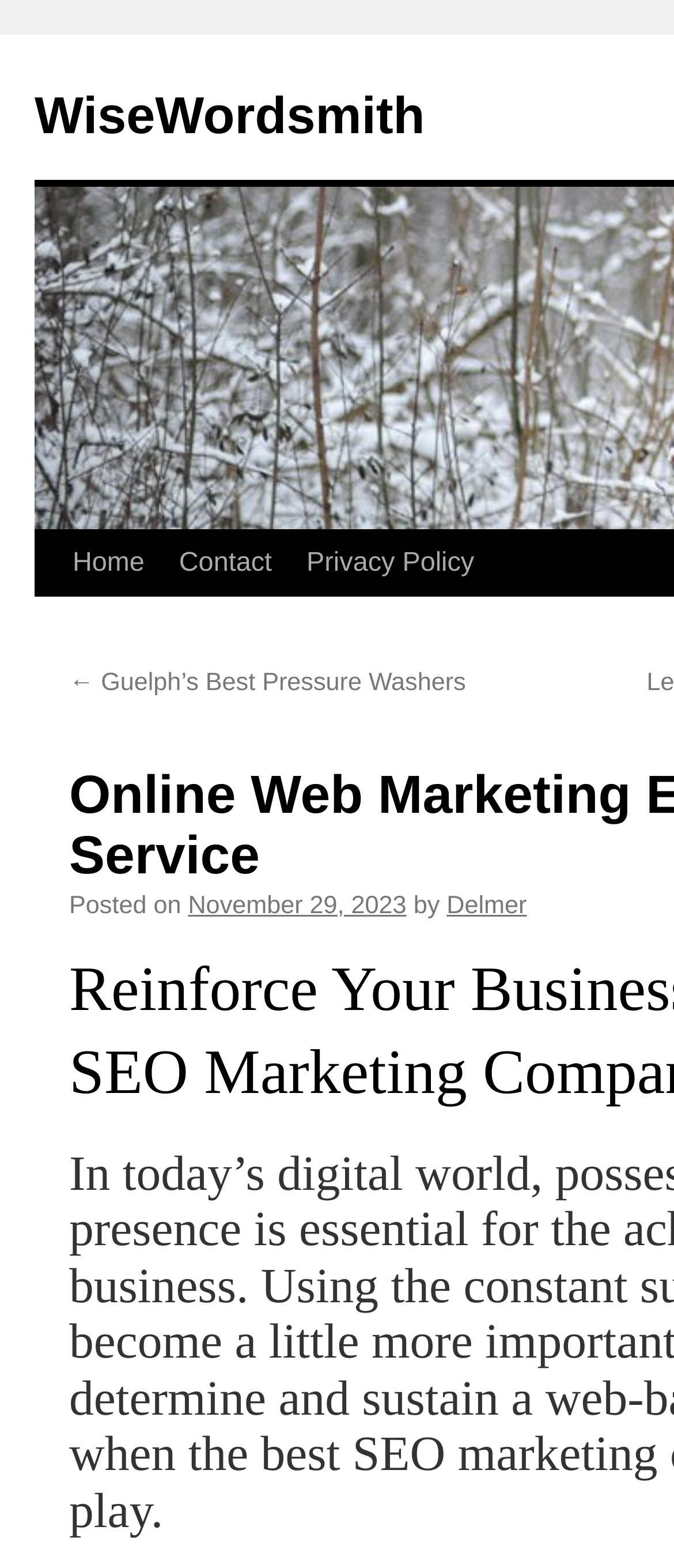What is the date of the posted article?
Use the screenshot to answer the question with a single word or phrase.

November 29, 2023